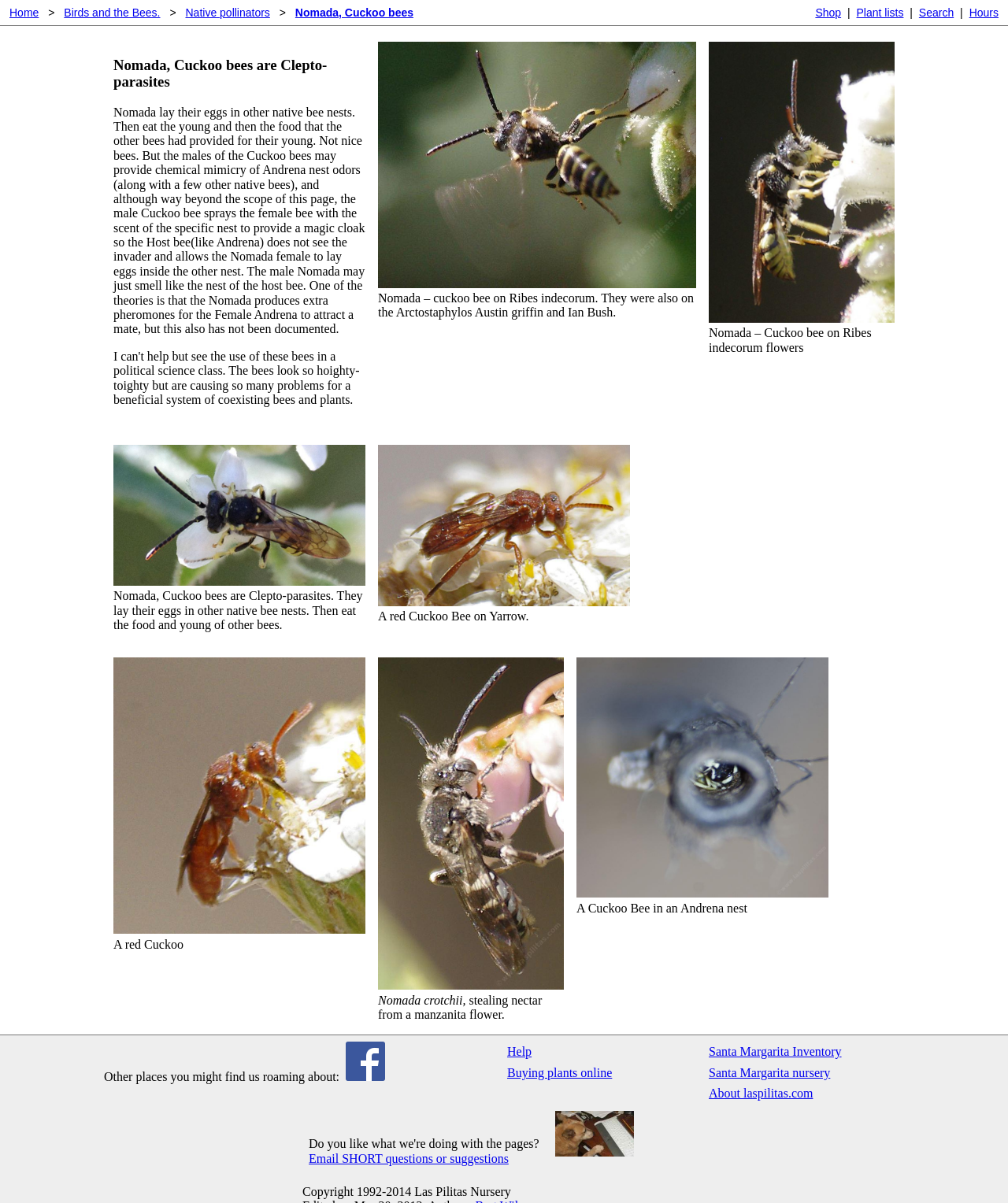Use a single word or phrase to answer the question: What is the name of the nursery mentioned on the webpage?

Las Pilitas Nursery